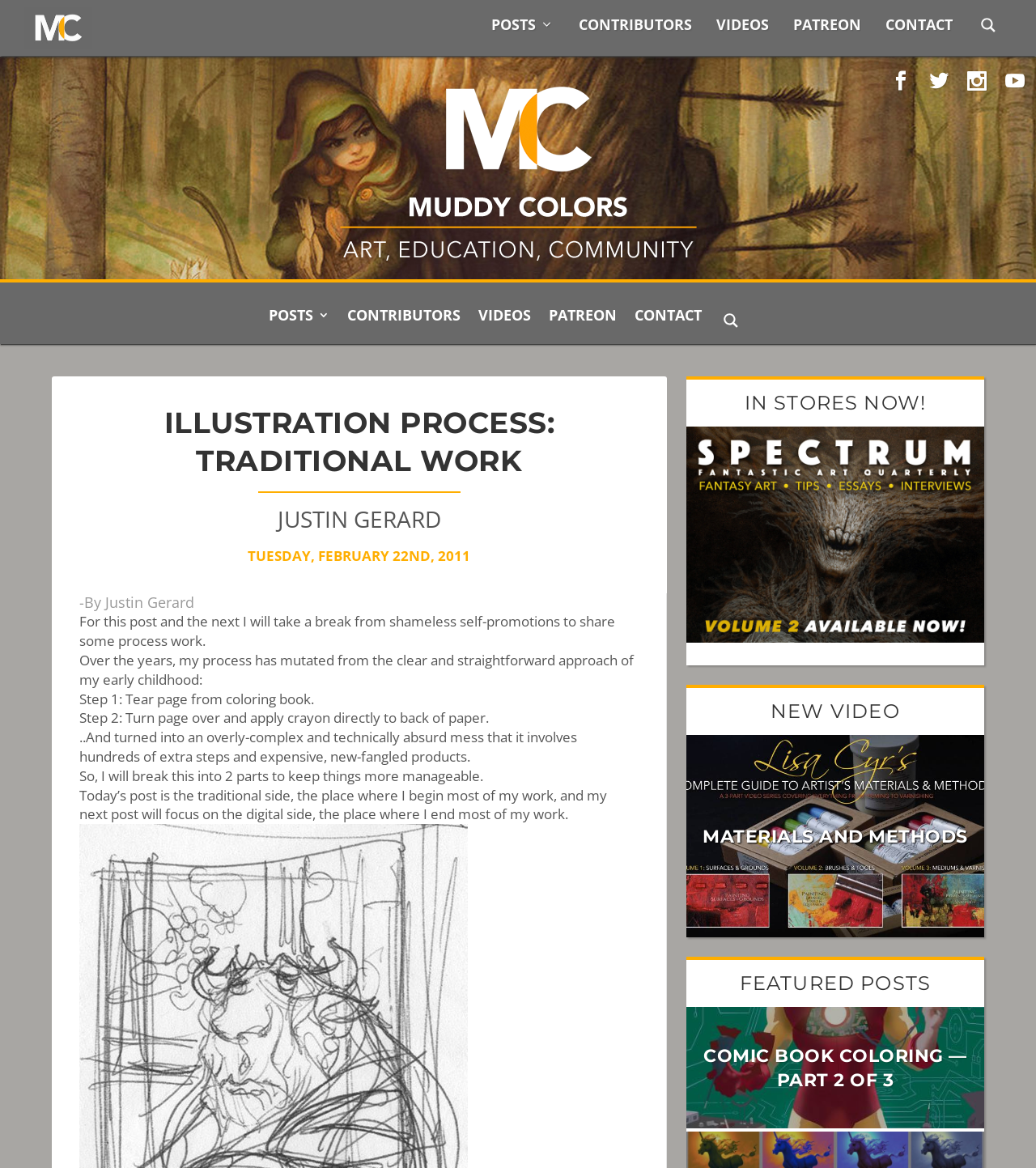Identify the first-level heading on the webpage and generate its text content.

ILLUSTRATION PROCESS: TRADITIONAL WORK